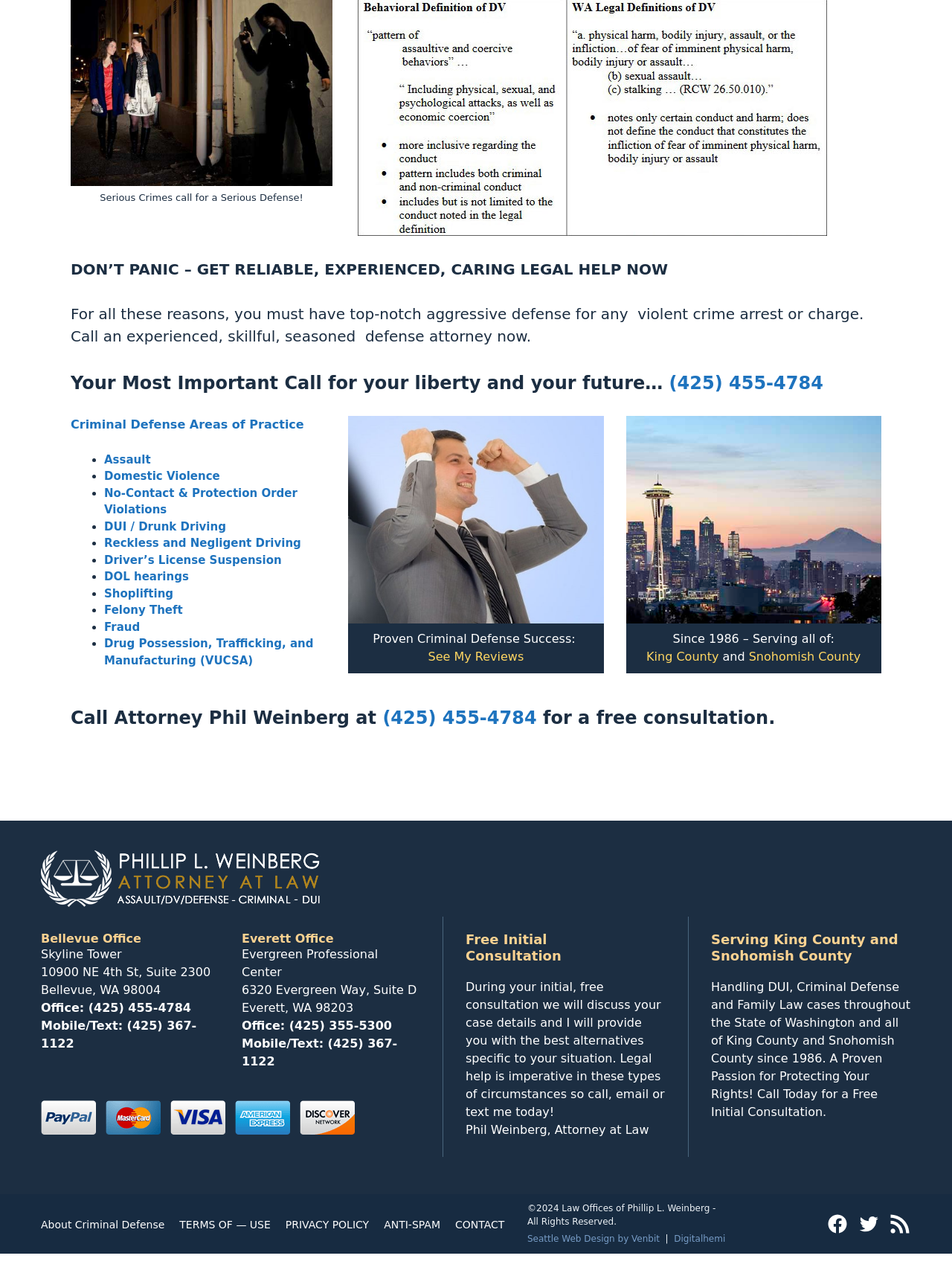What areas of practice does the attorney specialize in?
Please give a well-detailed answer to the question.

The webpage lists various areas of practice, including Assault, Domestic Violence, No-Contact & Protection Order Violations, DUI / Drunk Driving, Reckless and Negligent Driving, and others, indicating that the attorney specializes in these areas of criminal defense.